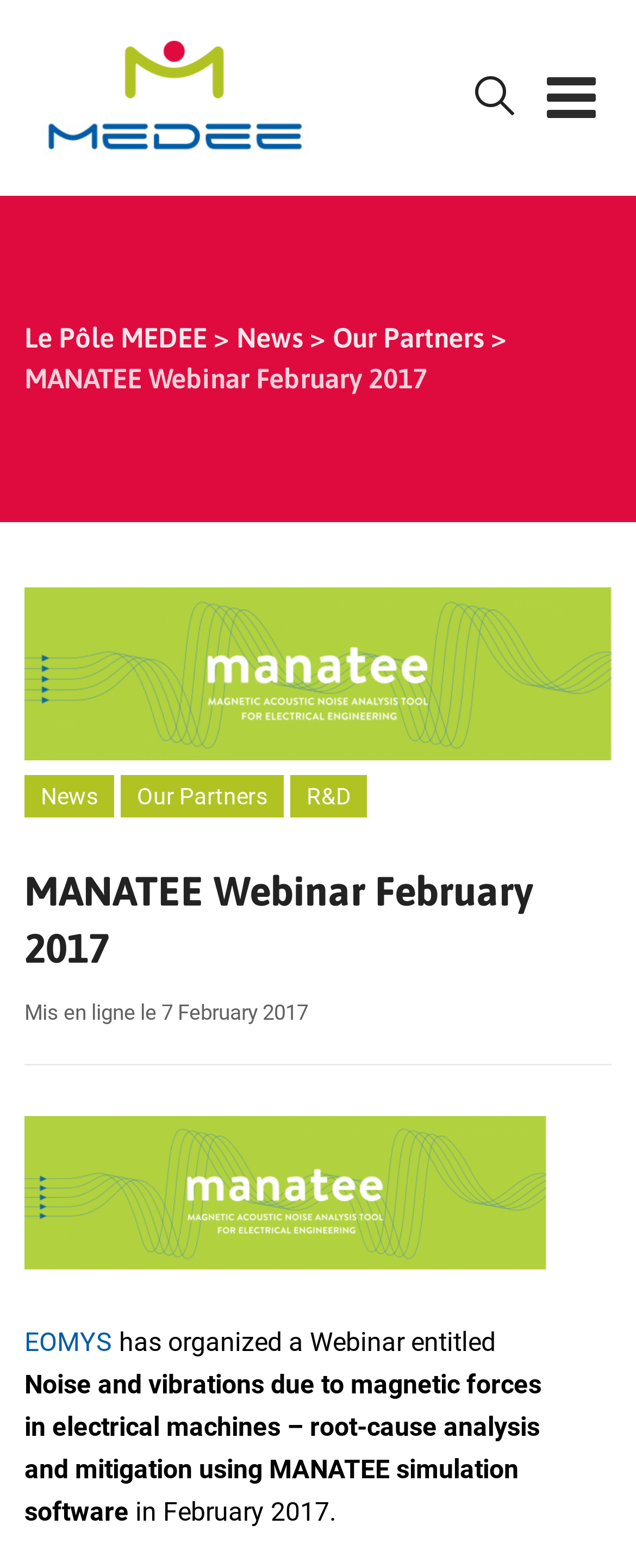Find the bounding box coordinates of the clickable element required to execute the following instruction: "Click the Le Pôle MEDEE link". Provide the coordinates as four float numbers between 0 and 1, i.e., [left, top, right, bottom].

[0.064, 0.0, 0.49, 0.125]